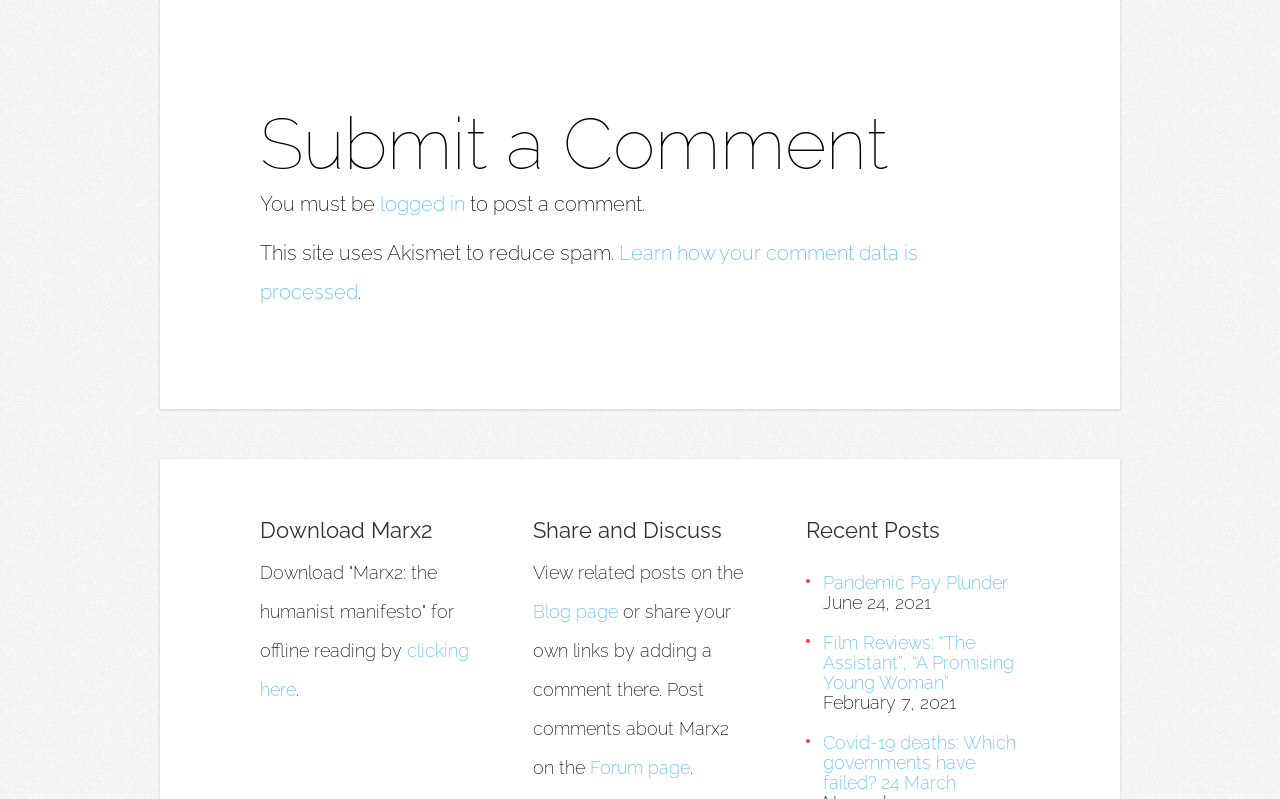Give a short answer using one word or phrase for the question:
Where can related posts be viewed?

Blog page